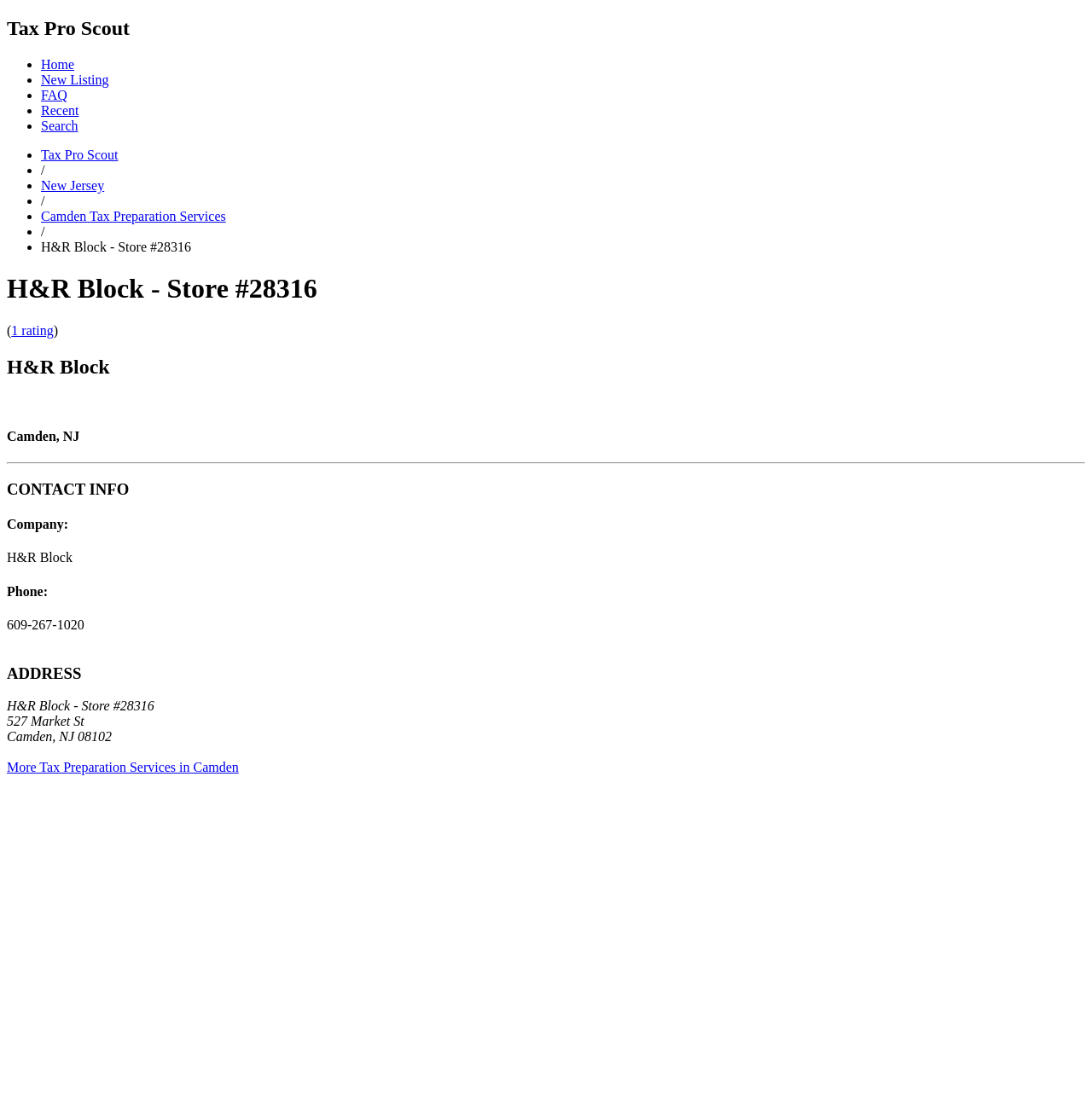Provide the bounding box coordinates of the HTML element described by the text: "natural harmonics".

None